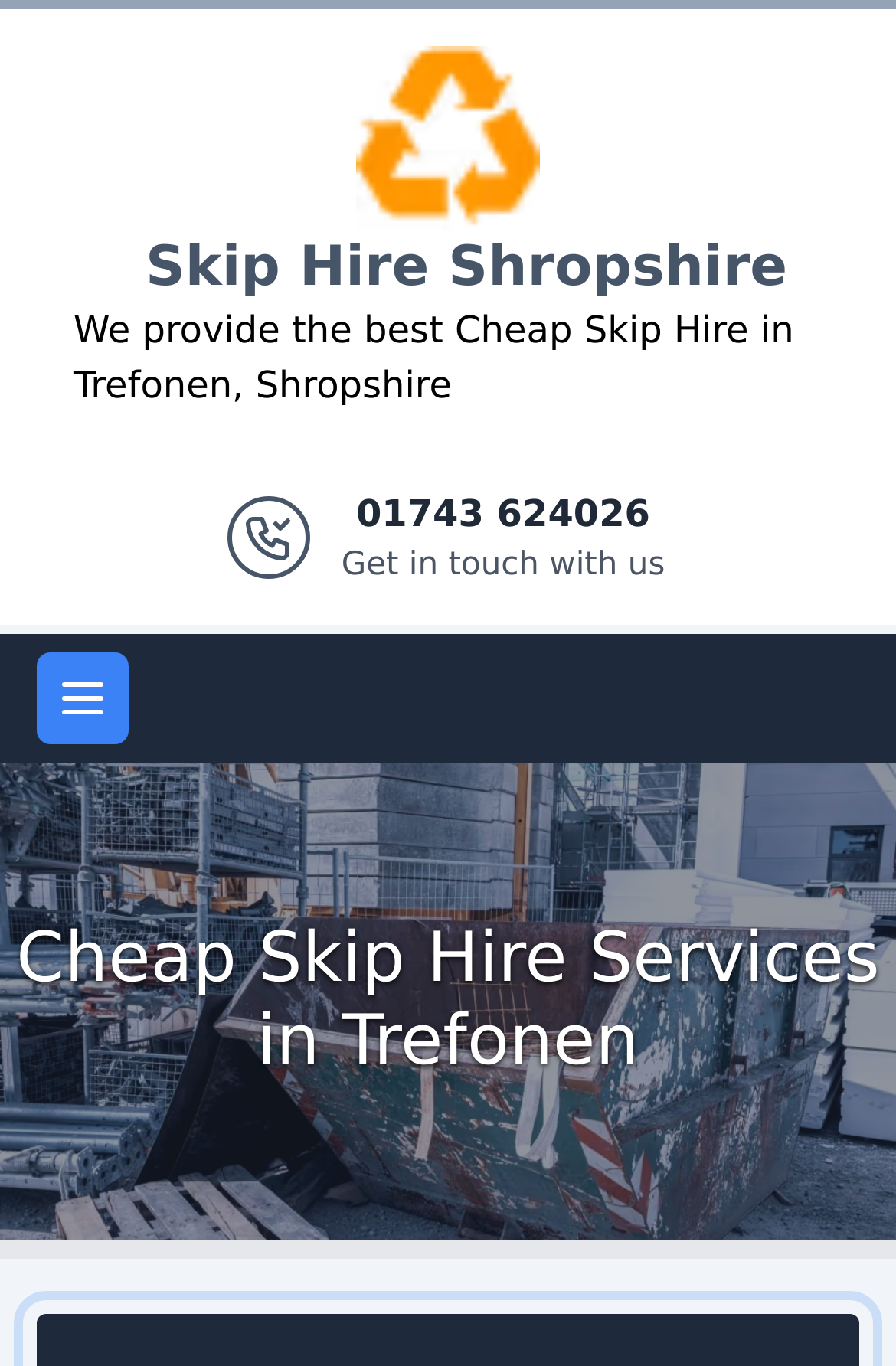What is the background image of the webpage?
Look at the image and provide a short answer using one word or a phrase.

Cheap Skip Hire Services in Trefonen